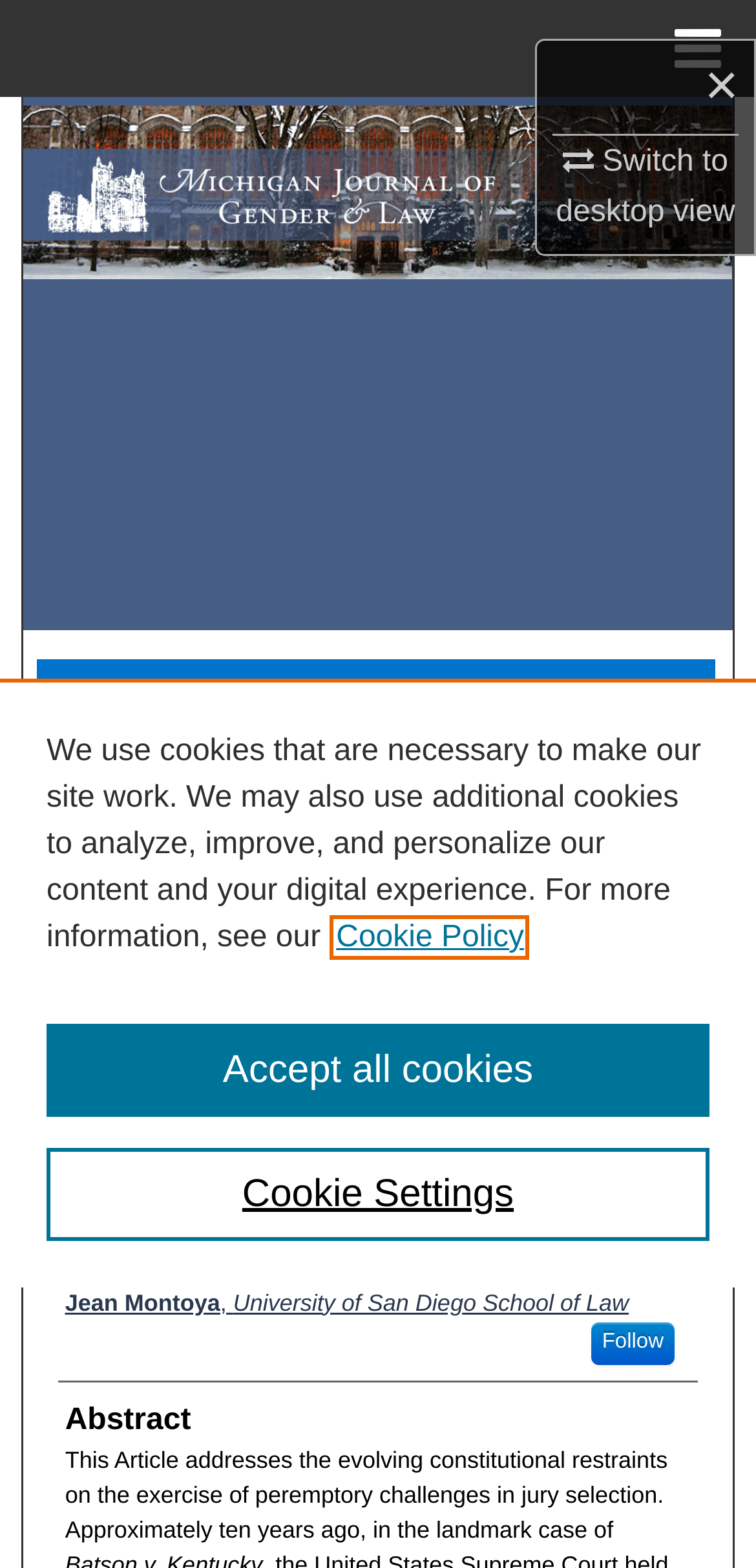Please specify the bounding box coordinates of the area that should be clicked to accomplish the following instruction: "Search". The coordinates should consist of four float numbers between 0 and 1, i.e., [left, top, right, bottom].

[0.0, 0.062, 1.0, 0.124]